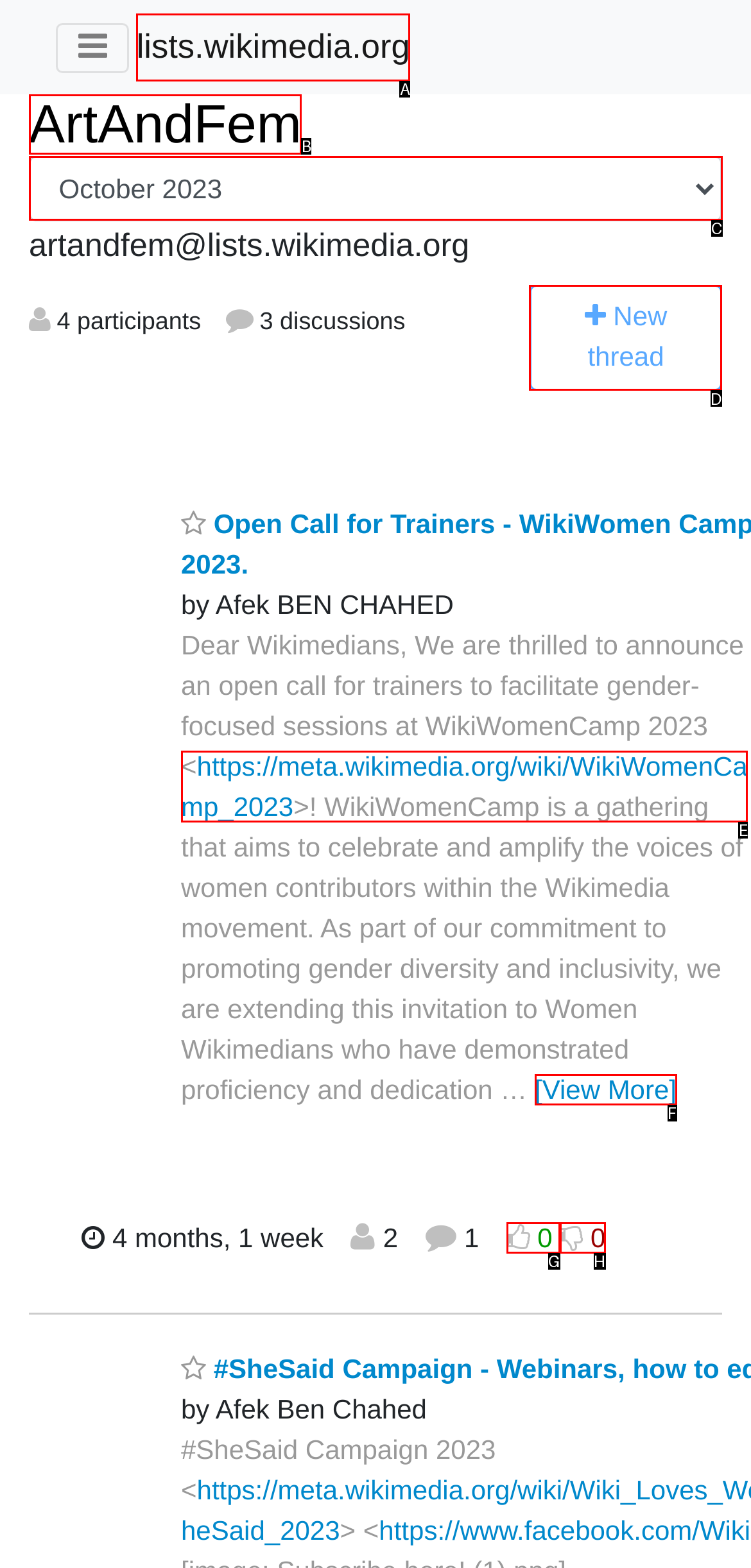Choose the HTML element that needs to be clicked for the given task: Click the New thread button Respond by giving the letter of the chosen option.

D